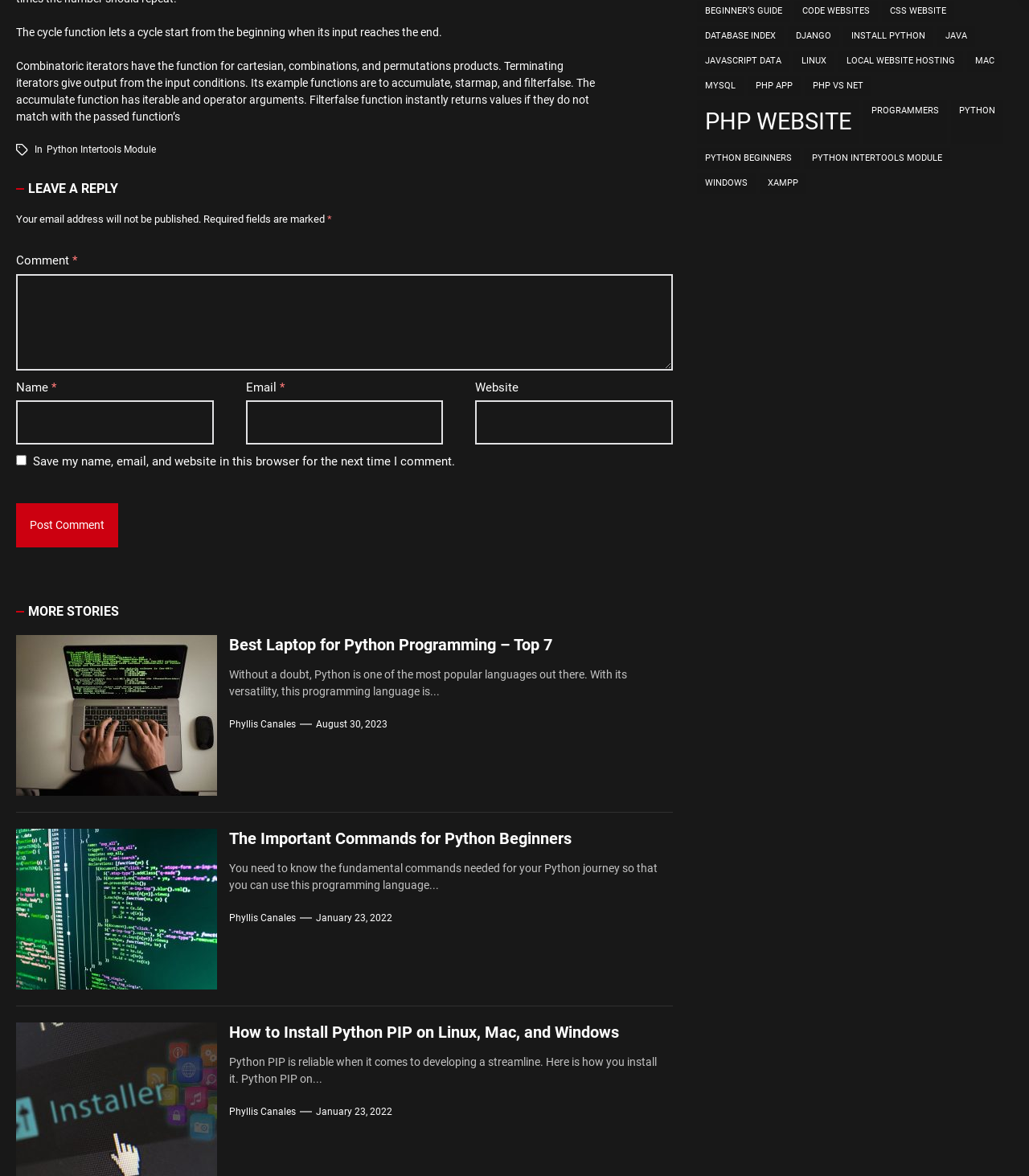Identify the bounding box coordinates for the region of the element that should be clicked to carry out the instruction: "Click the 'Best Laptop for Python Programming – Top 7' link". The bounding box coordinates should be four float numbers between 0 and 1, i.e., [left, top, right, bottom].

[0.223, 0.54, 0.537, 0.557]